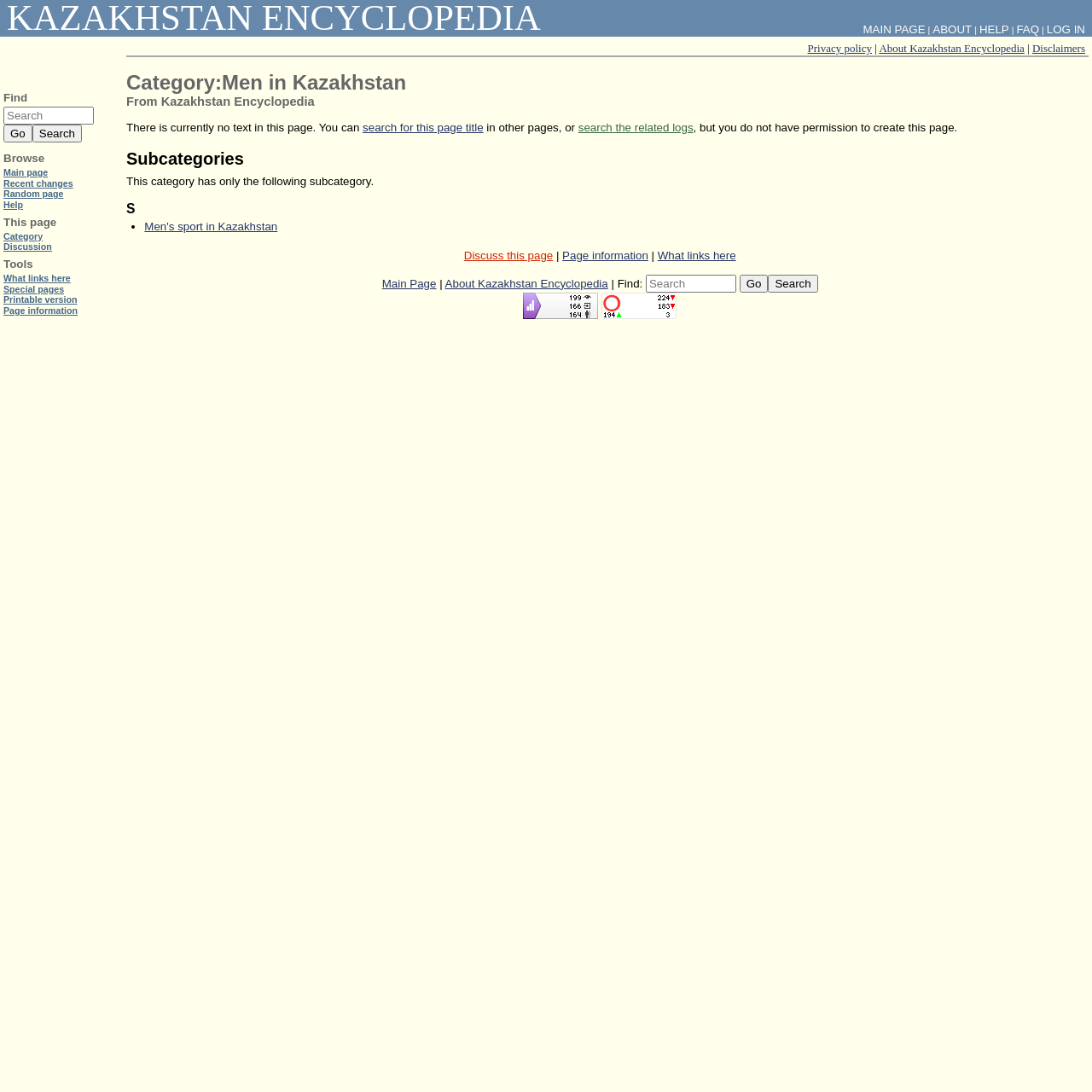What is the purpose of the textbox at the top right corner?
Carefully analyze the image and provide a thorough answer to the question.

The purpose of the textbox can be determined by looking at the label 'Find:' next to the textbox and the placeholder text 'Search Kazakhstan Encyclopedia', indicating that this textbox is used to search the Kazakhstan Encyclopedia.